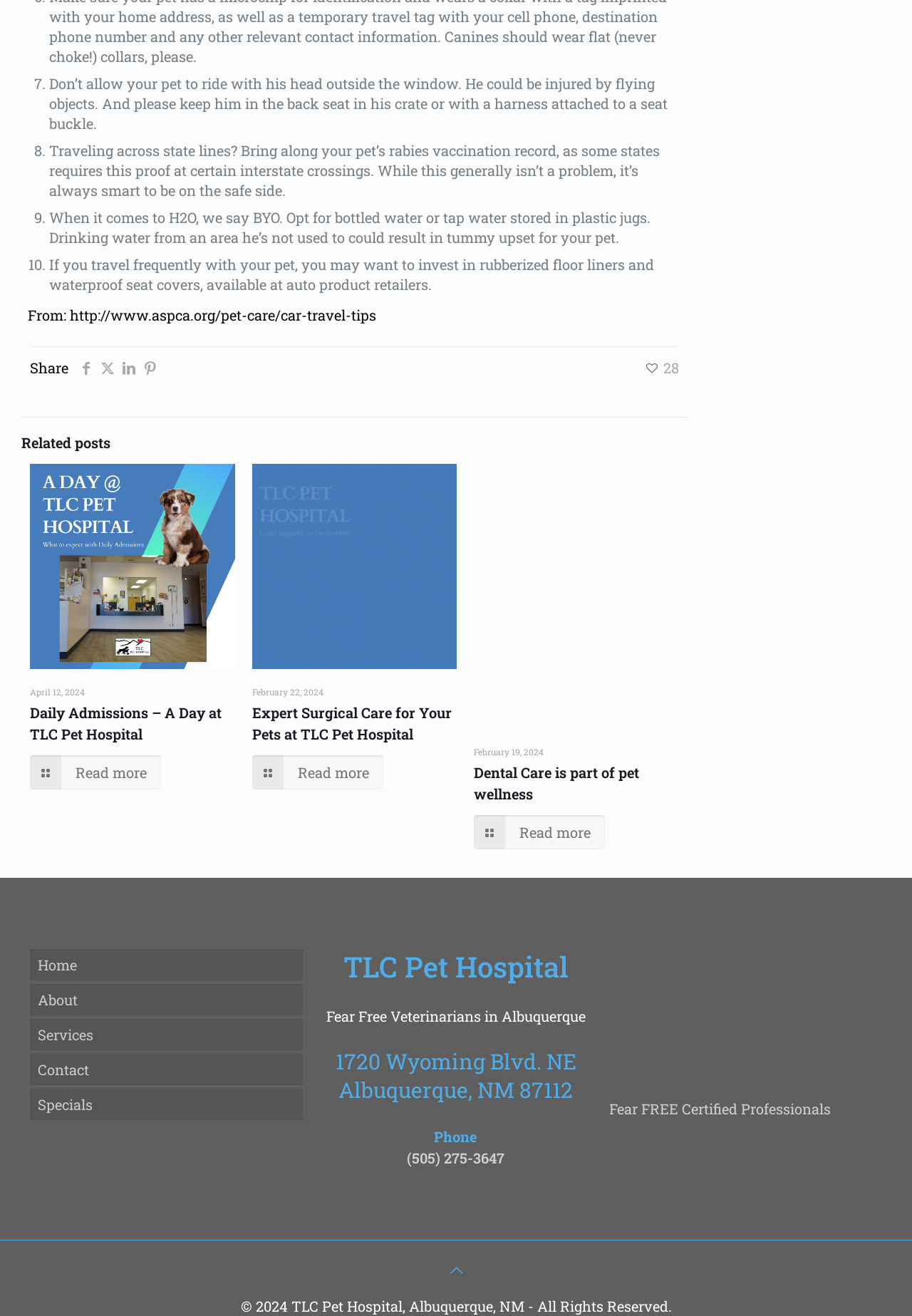What is the topic of the first tip?
Provide a detailed and extensive answer to the question.

The first tip on the webpage is about pet safety in cars, specifically advising pet owners not to let their pets ride with their heads outside the window to avoid injury from flying objects.